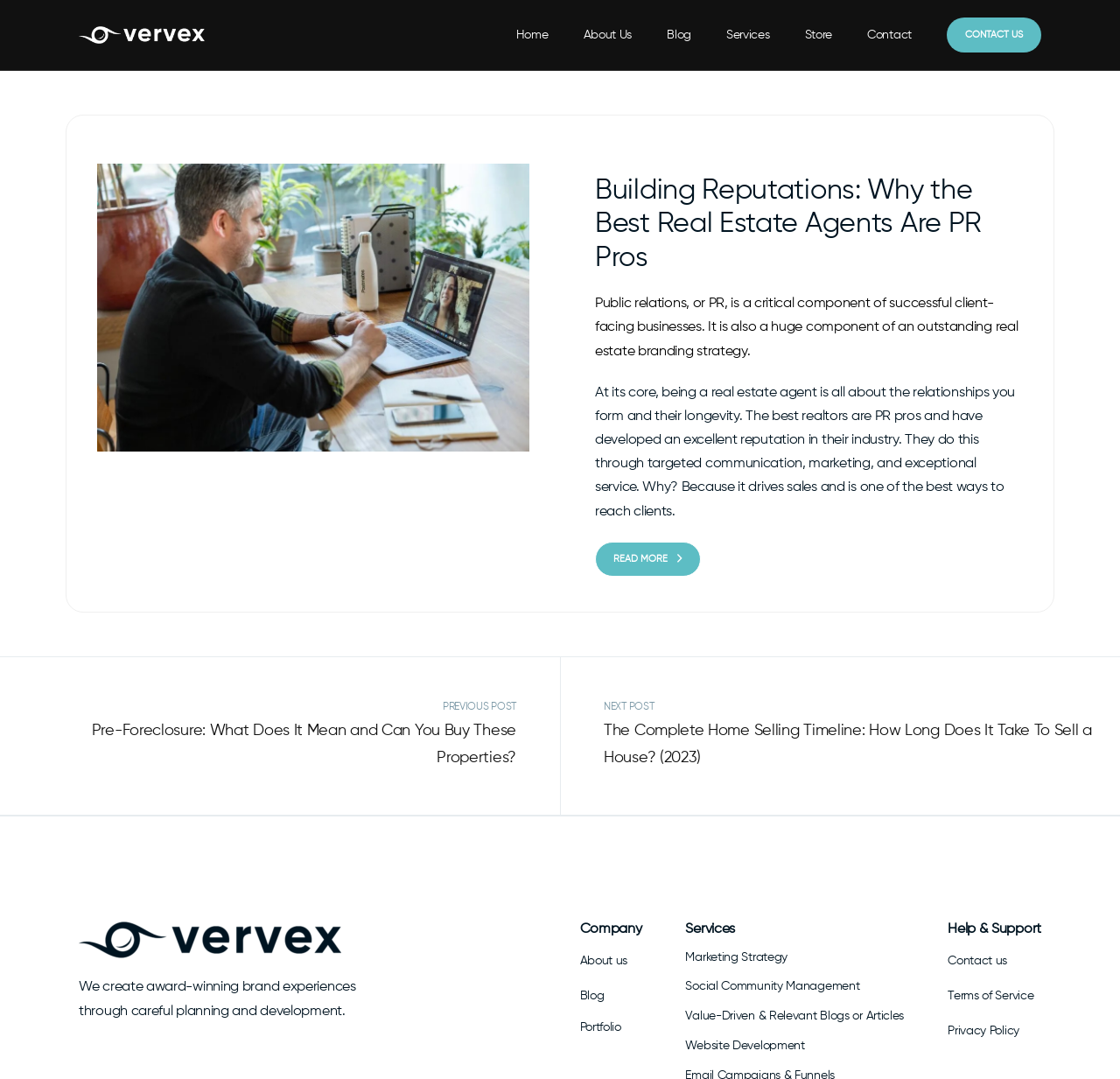What is the company's expertise?
Carefully analyze the image and provide a detailed answer to the question.

The company's expertise can be inferred from the text 'We create award-winning brand experiences' which suggests that the company specializes in creating brand experiences.